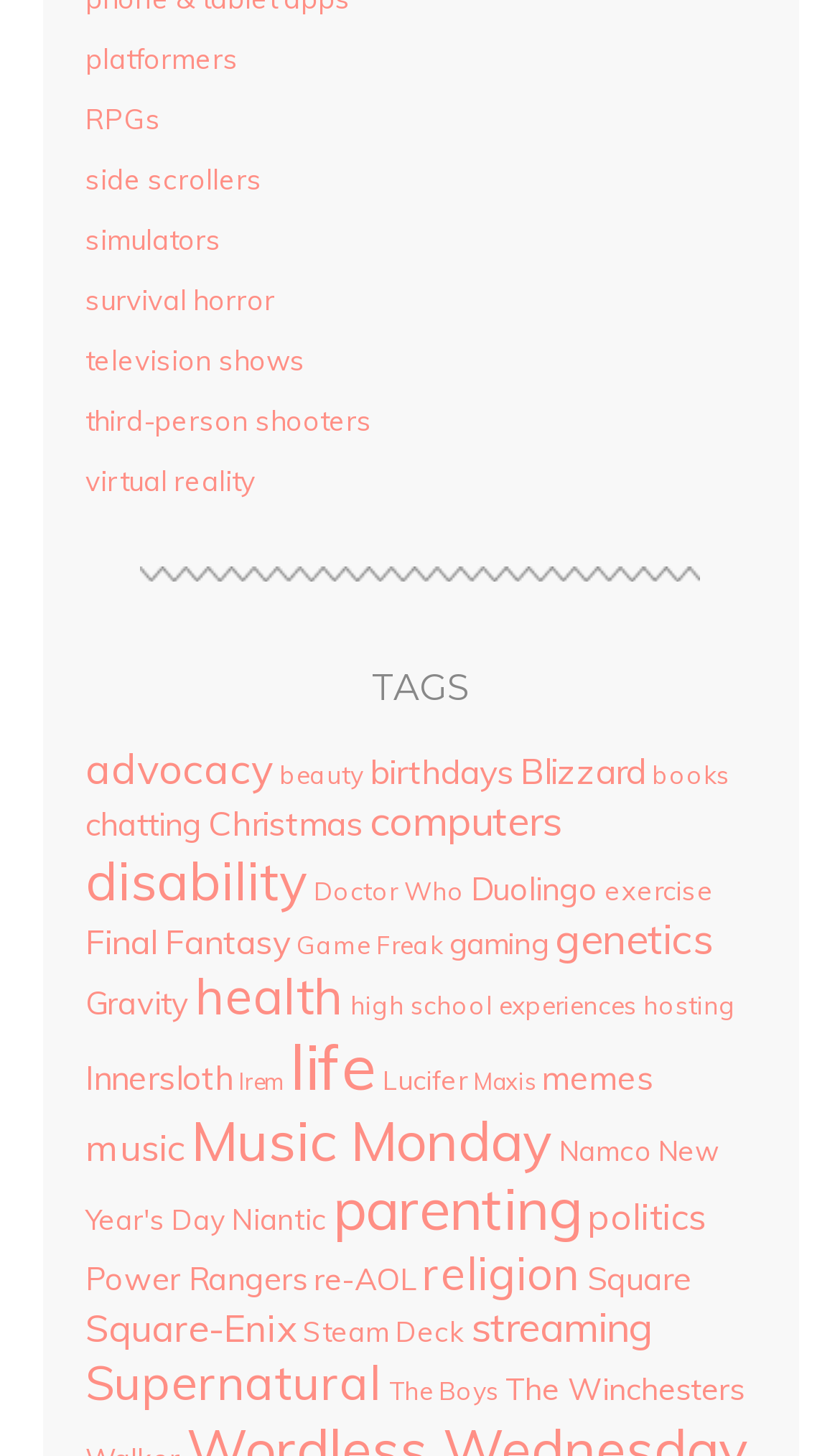Please determine the bounding box coordinates of the element's region to click in order to carry out the following instruction: "Check the DJ price in Delhi". The coordinates should be four float numbers between 0 and 1, i.e., [left, top, right, bottom].

None